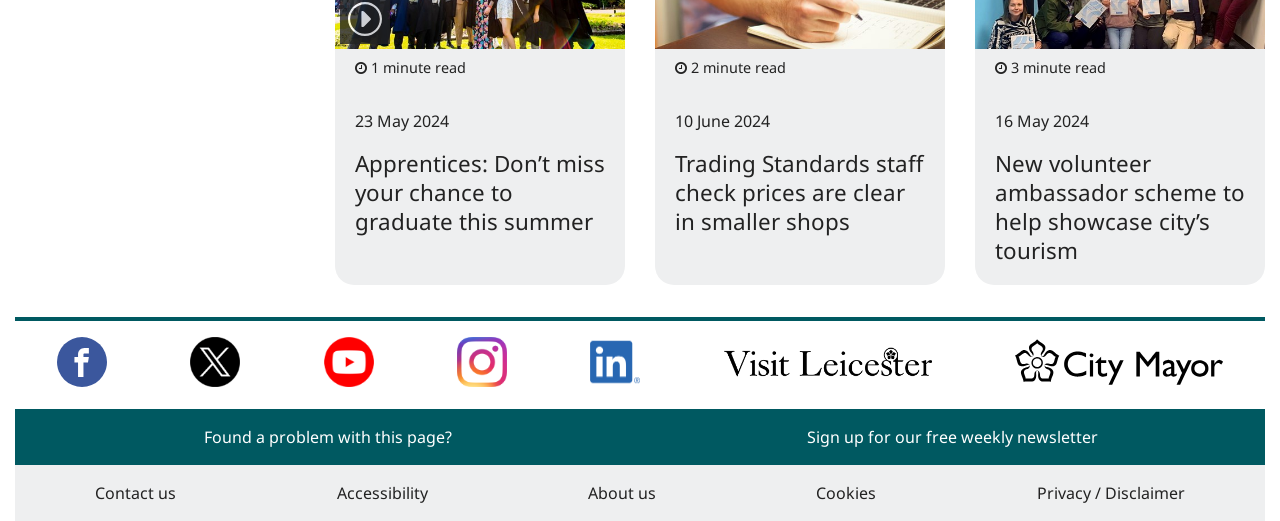Find the bounding box coordinates of the element to click in order to complete this instruction: "Check prices in smaller shops". The bounding box coordinates must be four float numbers between 0 and 1, denoted as [left, top, right, bottom].

[0.527, 0.286, 0.723, 0.454]